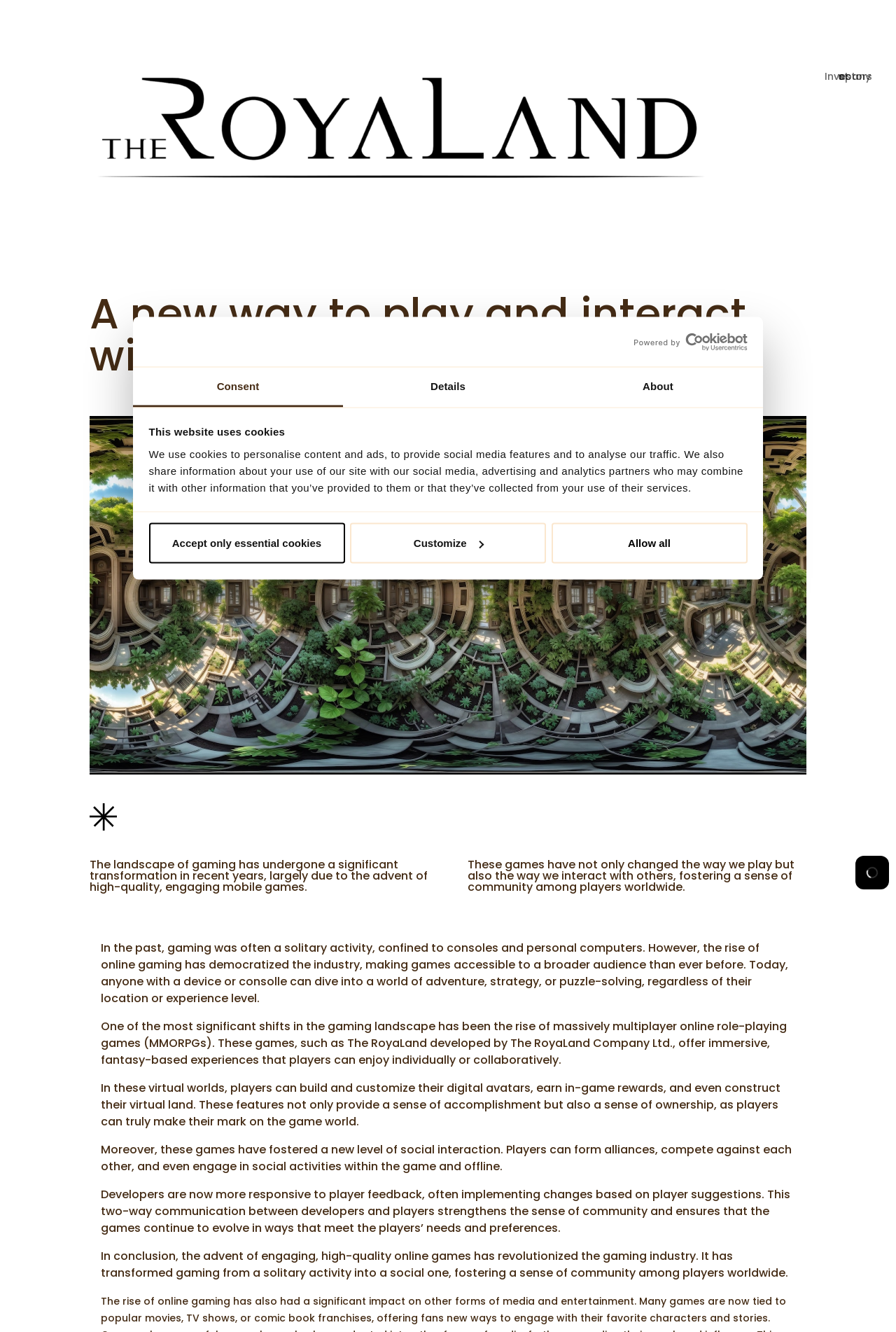Given the following UI element description: "Customize", find the bounding box coordinates in the webpage screenshot.

[0.391, 0.393, 0.609, 0.423]